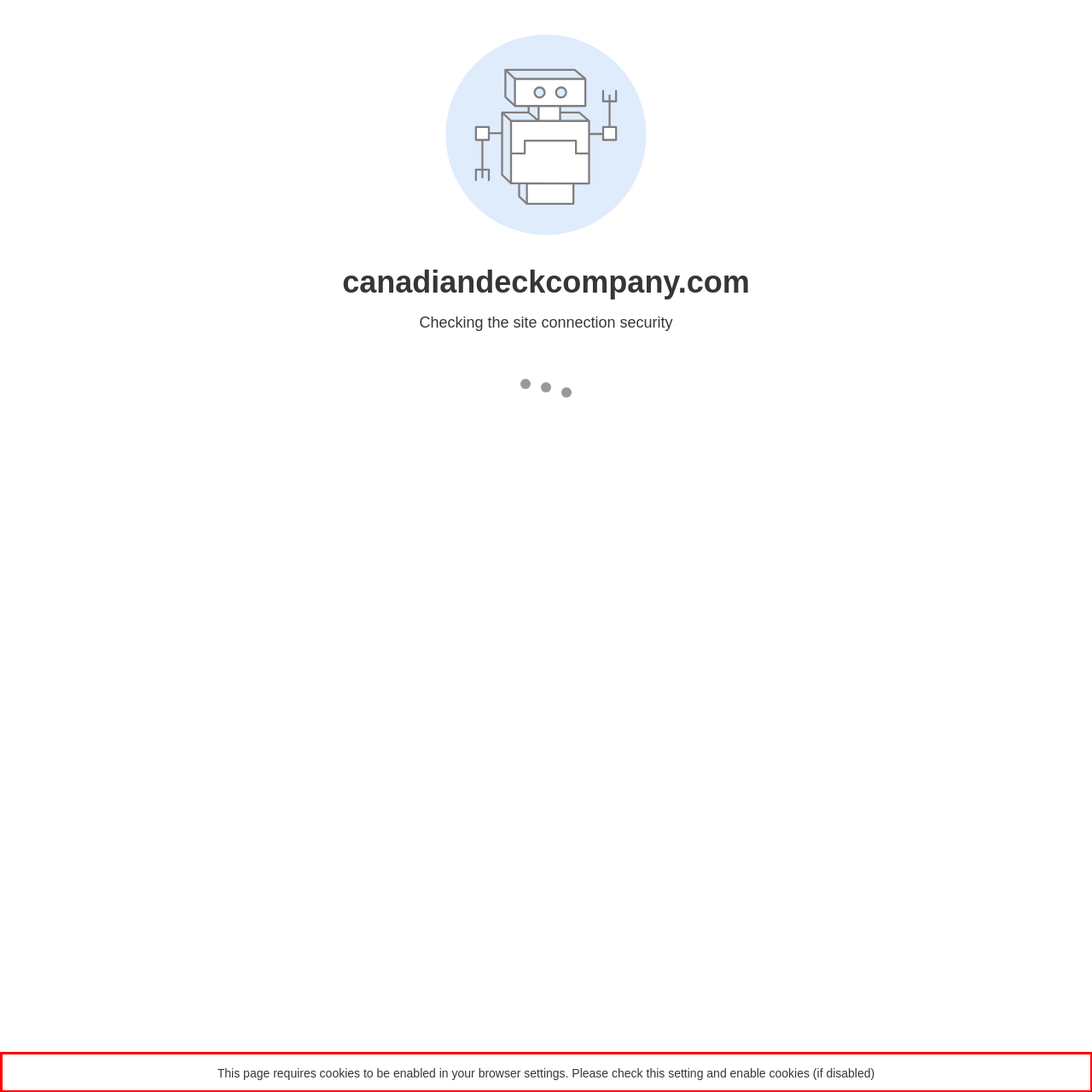Examine the screenshot of the webpage, locate the red bounding box, and perform OCR to extract the text contained within it.

This page requires cookies to be enabled in your browser settings. Please check this setting and enable cookies (if disabled)